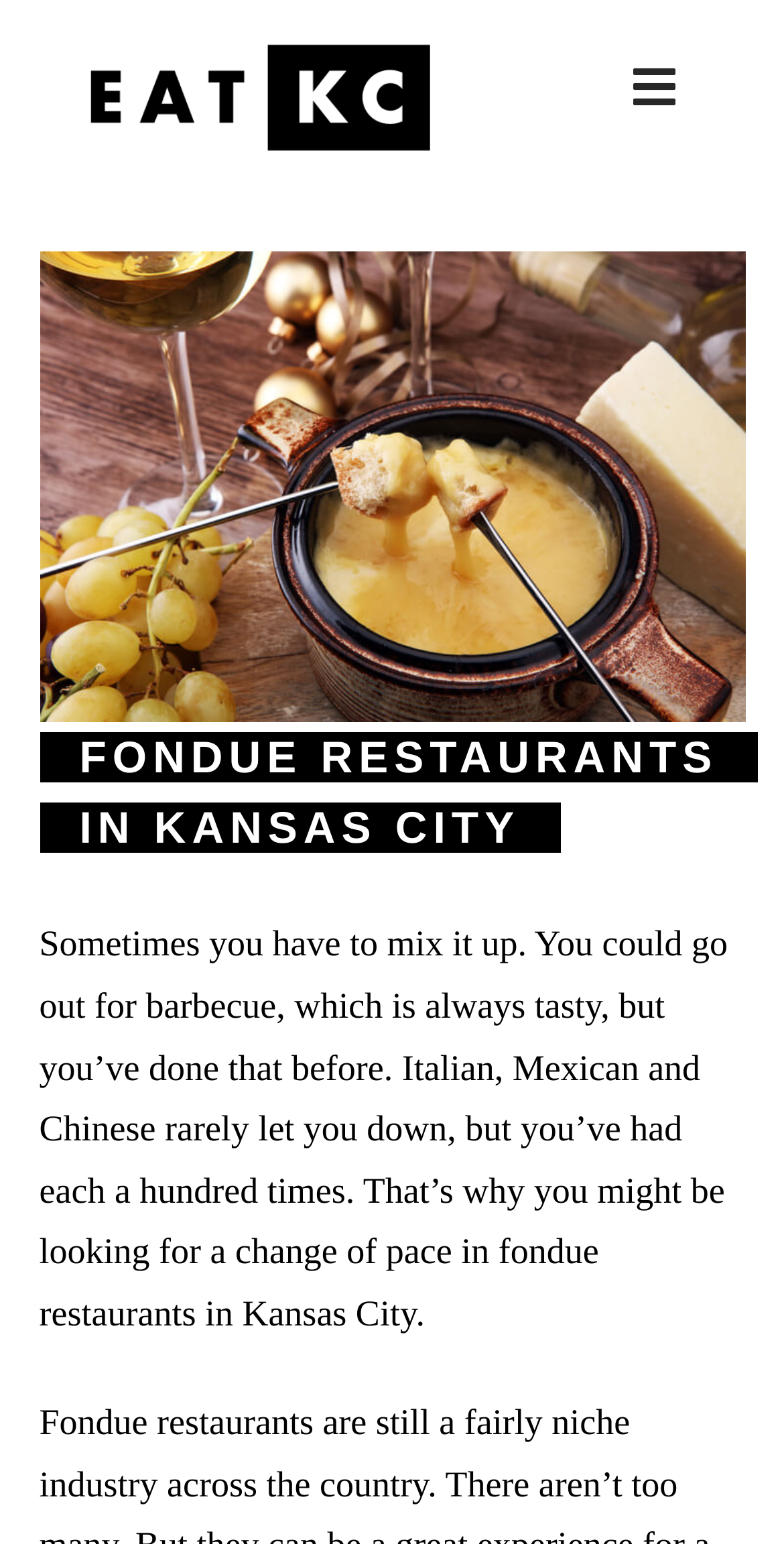Determine the main heading of the webpage and generate its text.

FONDUE RESTAURANTS IN KANSAS CITY